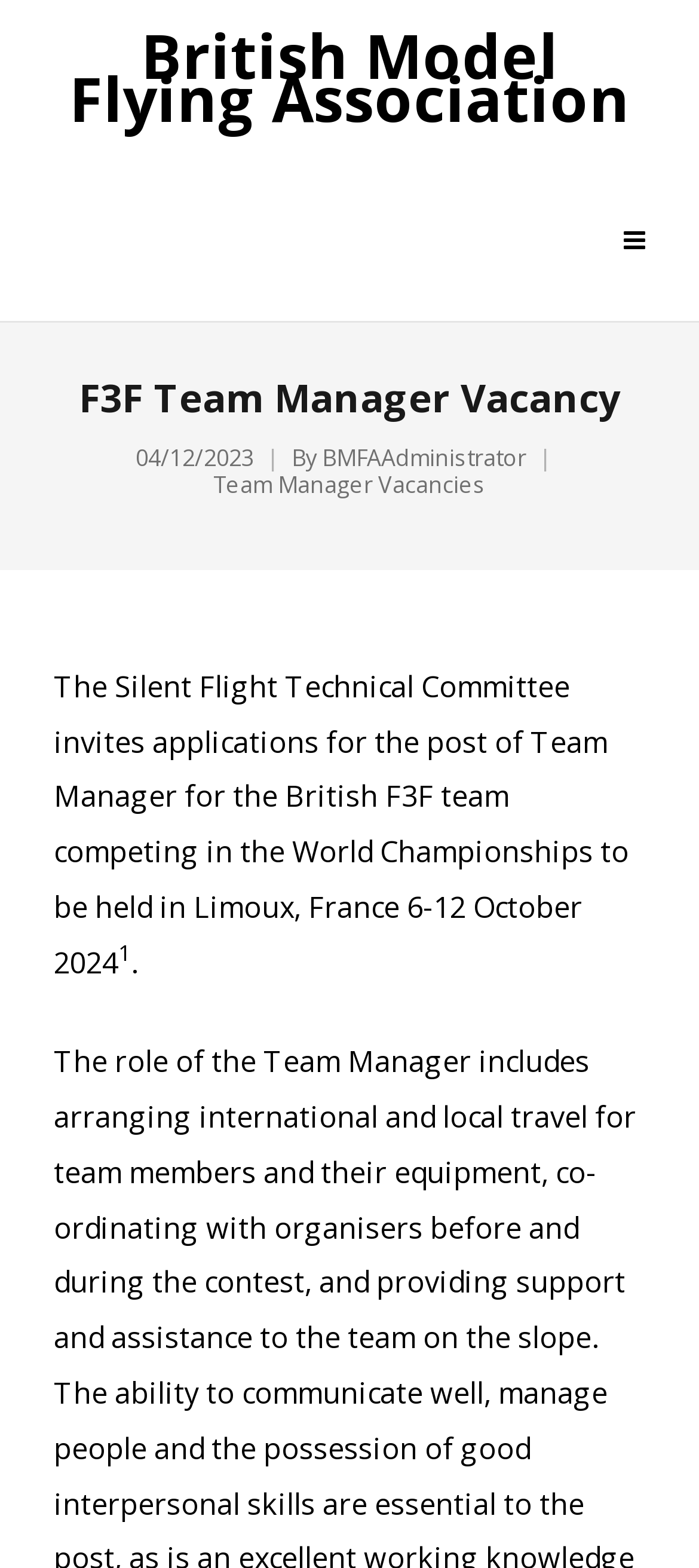What is the date of the World Championships?
Examine the image closely and answer the question with as much detail as possible.

I found the date of the World Championships by looking at the text that describes the event, which is 'The Silent Flight Technical Committee invites applications for the post of Team Manager for the British F3F team competing in the World Championships to be held in Limoux, France 6-12 October 2024'.